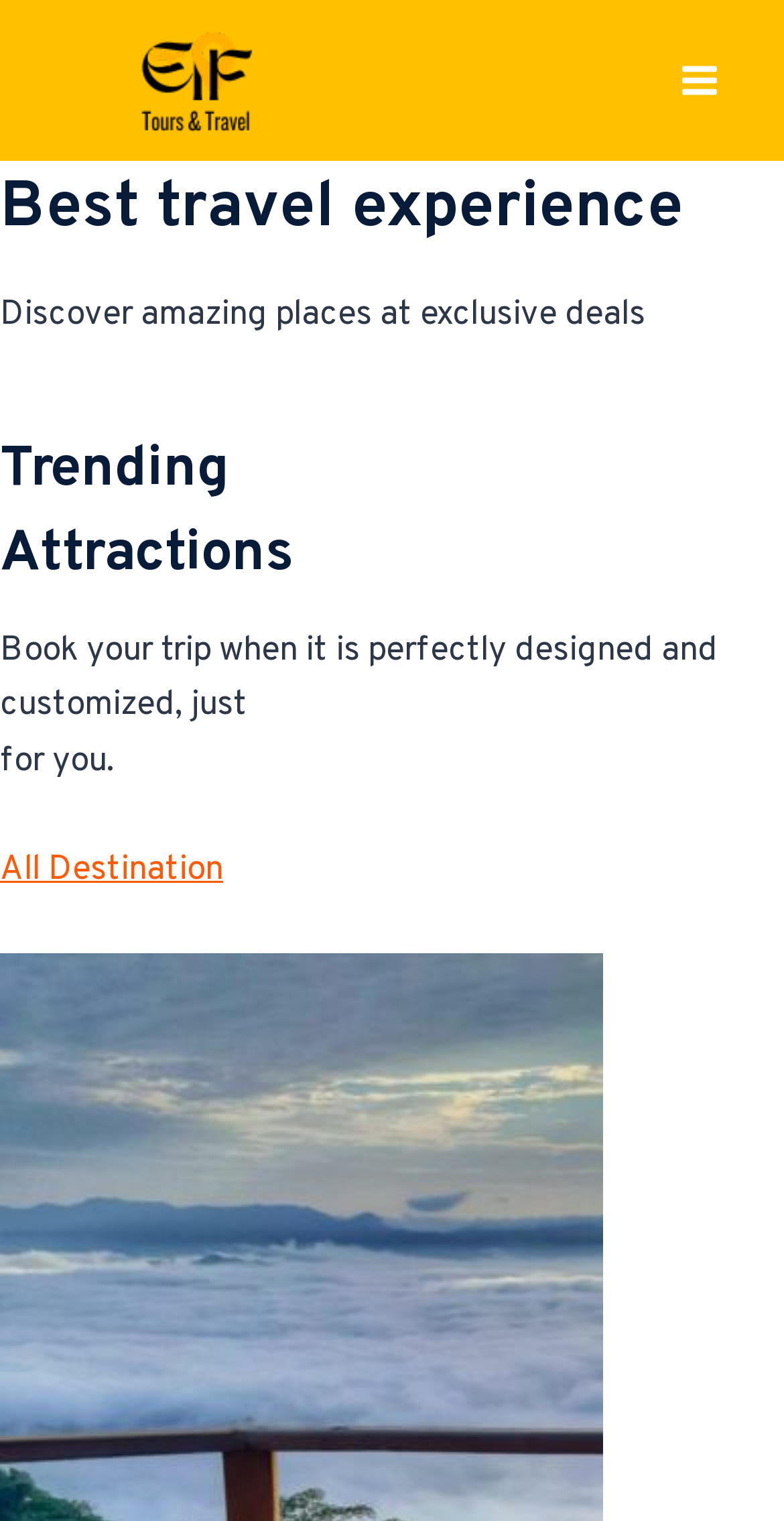What is the focus of EIF Tours?
From the details in the image, provide a complete and detailed answer to the question.

The focus of EIF Tours is on providing the best travel experience, as stated in the heading 'Best travel experience' and the tagline 'Discover amazing places at exclusive deals'.